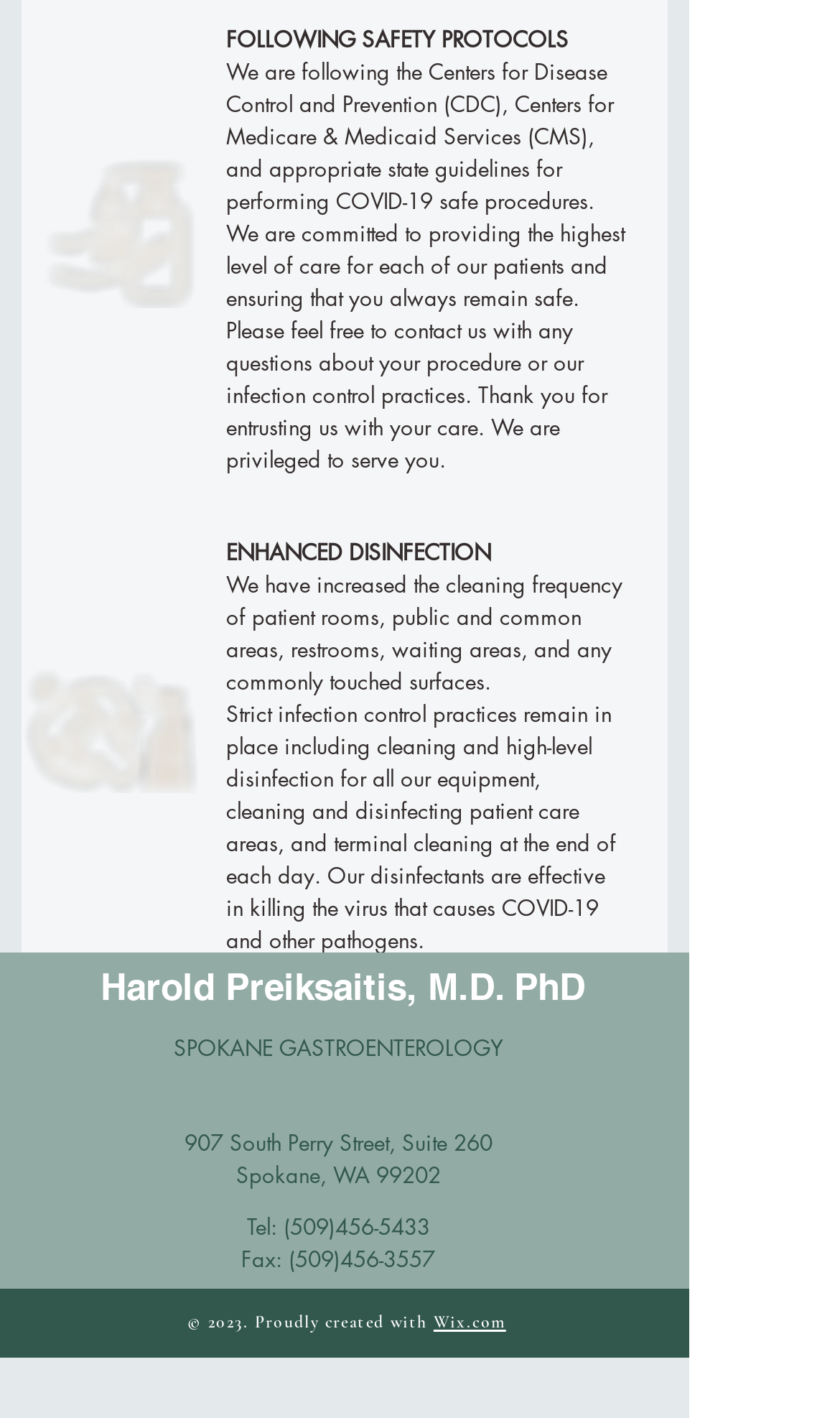For the given element description Wix.com, determine the bounding box coordinates of the UI element. The coordinates should follow the format (top-left x, top-left y, bottom-right x, bottom-right y) and be within the range of 0 to 1.

[0.516, 0.926, 0.602, 0.939]